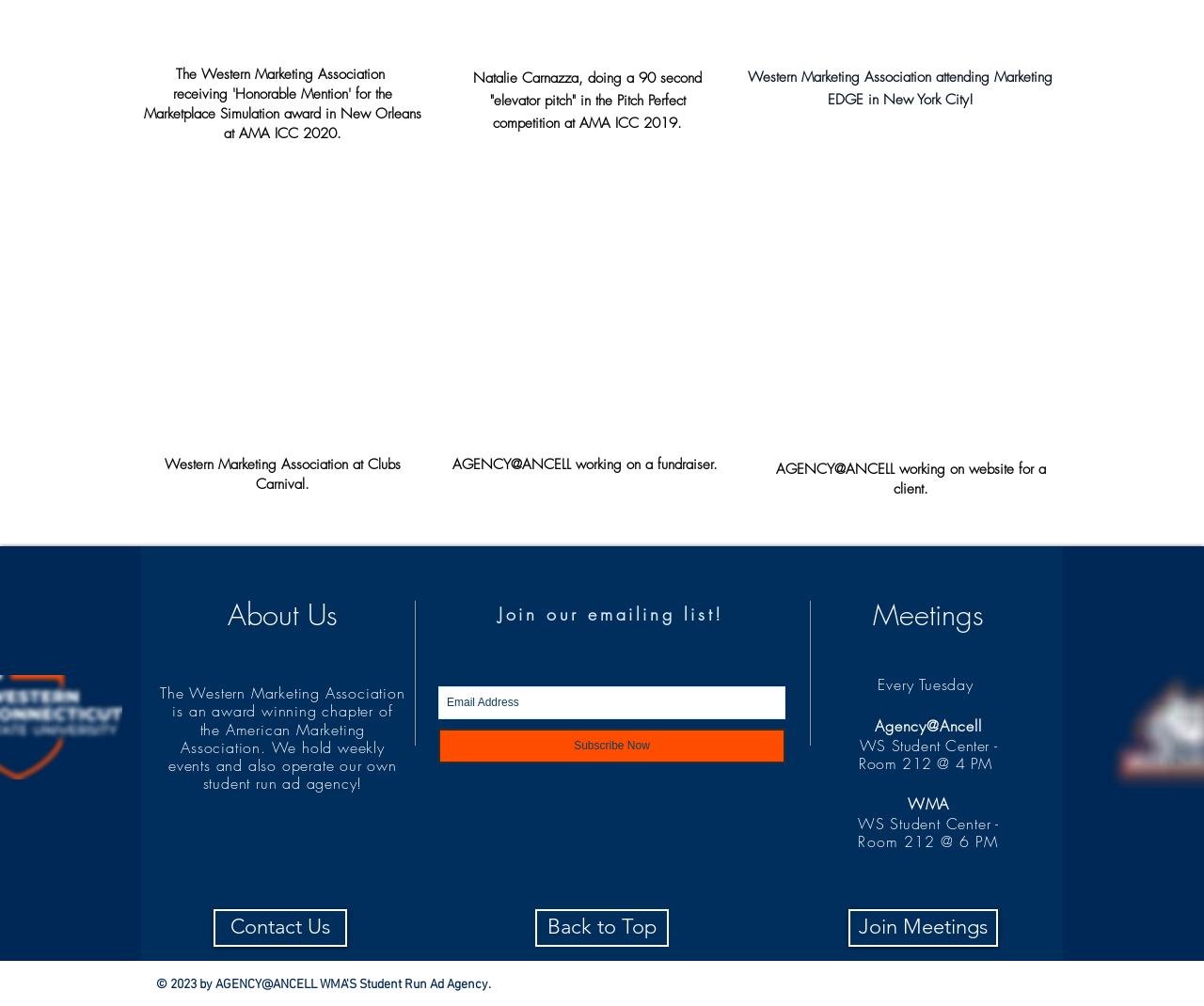Given the element description: "Subscribe Now", predict the bounding box coordinates of the UI element it refers to, using four float numbers between 0 and 1, i.e., [left, top, right, bottom].

[0.364, 0.724, 0.652, 0.759]